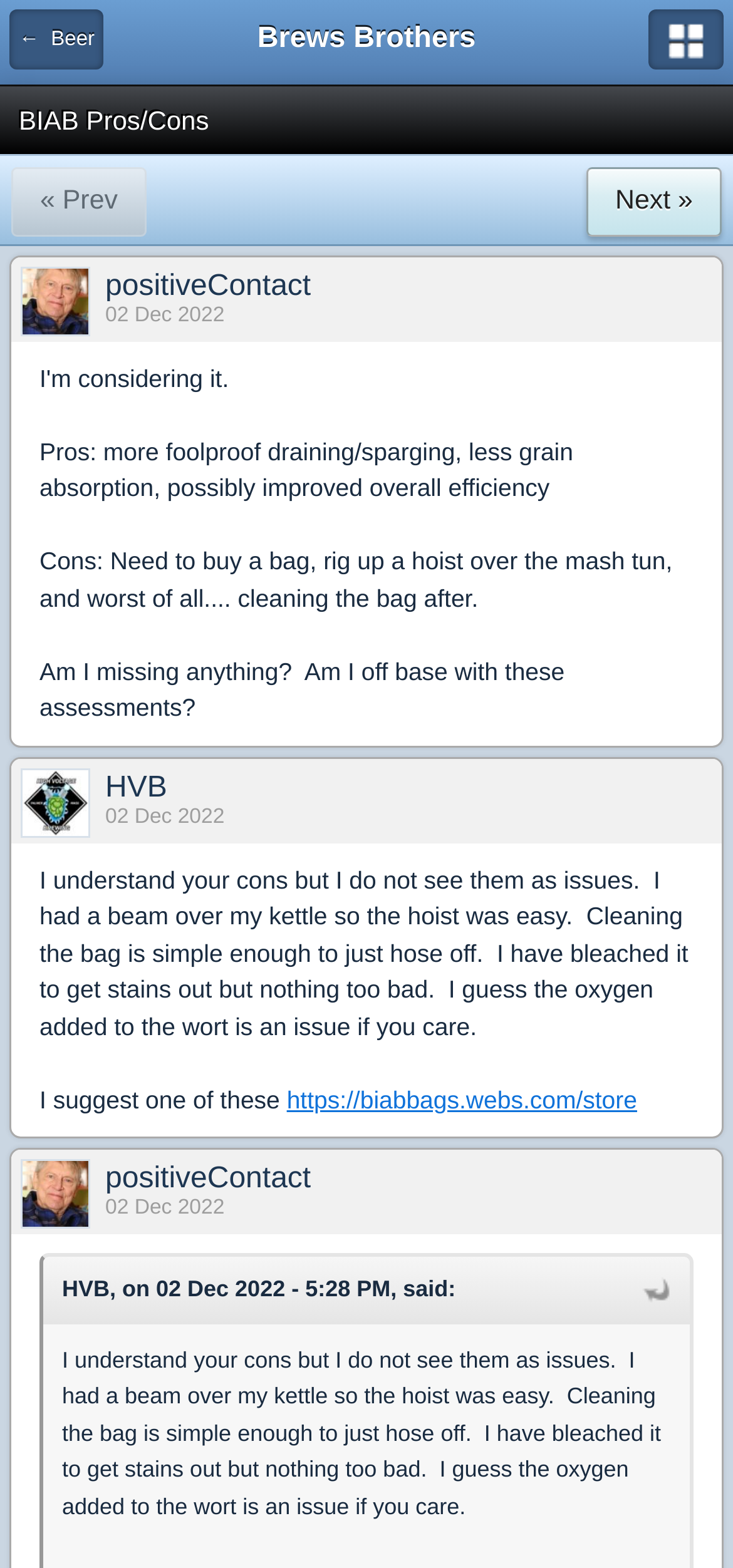Pinpoint the bounding box coordinates of the area that should be clicked to complete the following instruction: "Go back to the previous page". The coordinates must be given as four float numbers between 0 and 1, i.e., [left, top, right, bottom].

[0.015, 0.107, 0.2, 0.15]